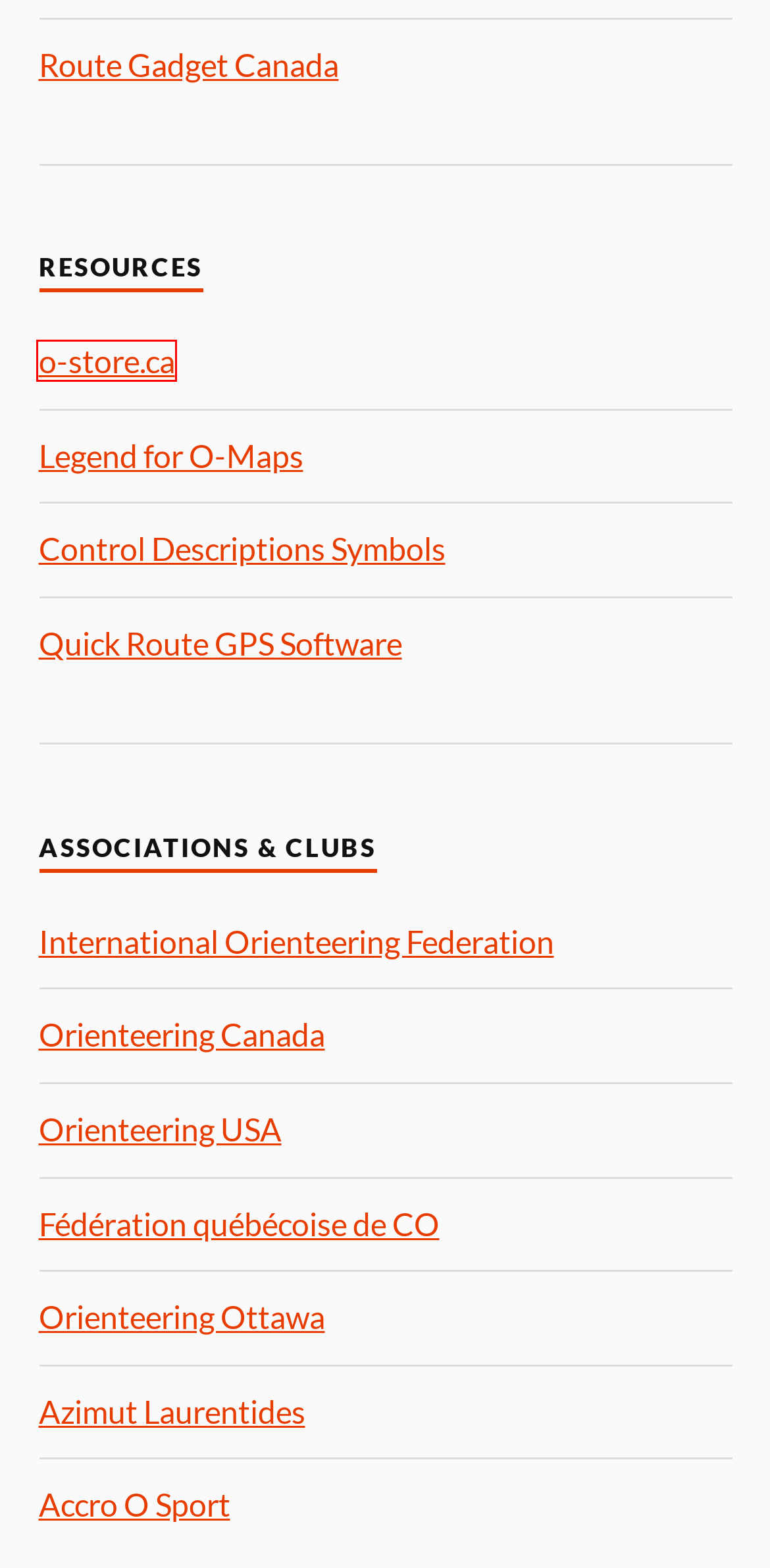You are provided with a screenshot of a webpage where a red rectangle bounding box surrounds an element. Choose the description that best matches the new webpage after clicking the element in the red bounding box. Here are the choices:
A. Home
B. Orienteering Canada - Orienteering Canada
C. Attackpoint : Orienteering training, racing, running, navigation, and fitness
D. O-Event Maisonneuve Park – September 11, 2011 – Ramblers Orienteering Club
E. QuickRoute
F. o-store.ca - Main page
G. Accro O Sport – Pour se dépasser, pour bouger autrement, venez relever nos défis
H. Permanent Introductory Orienteering Course » Azimut Laurentides - Orienteering Club

F